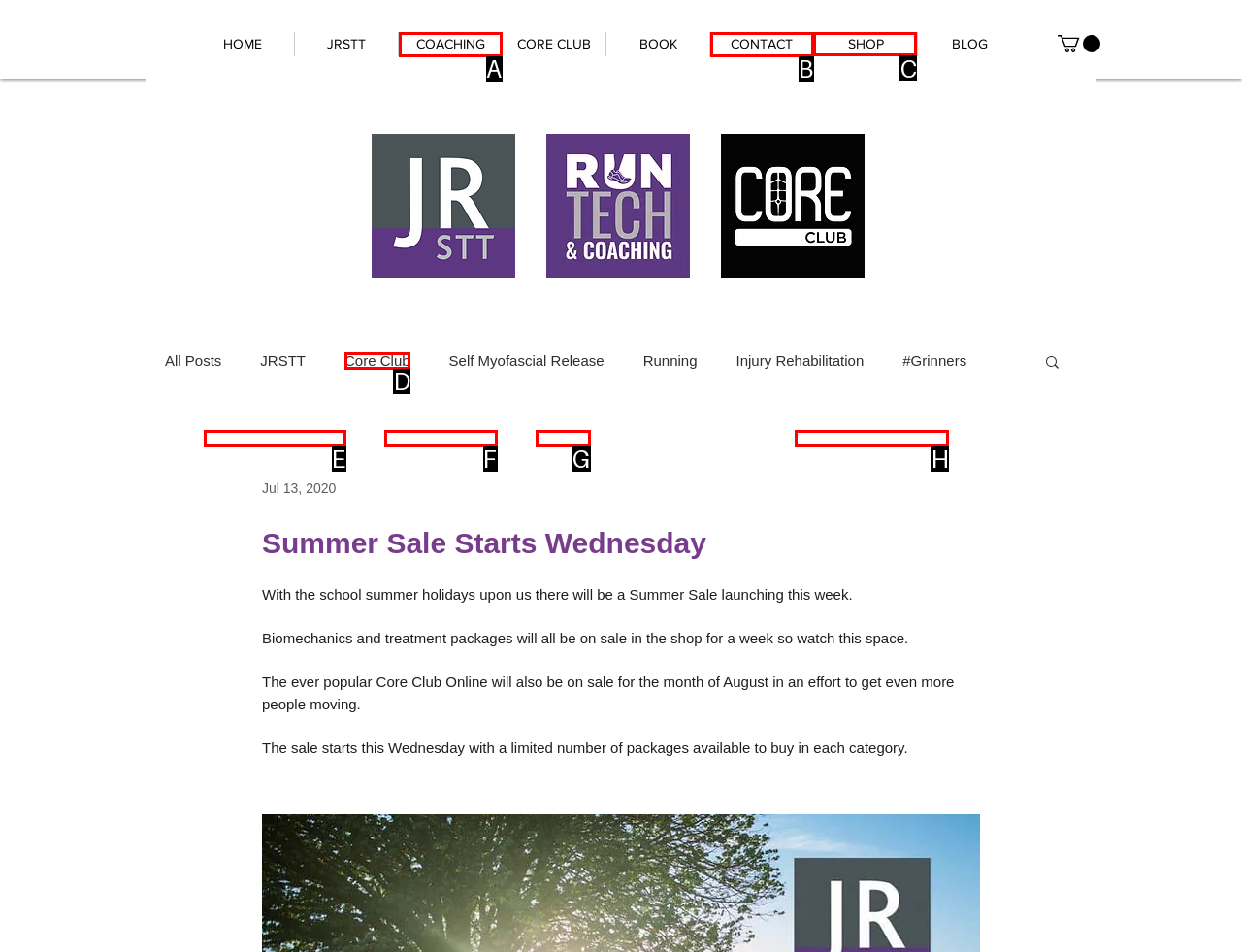Select the appropriate letter to fulfill the given instruction: Go to the SHOP
Provide the letter of the correct option directly.

C